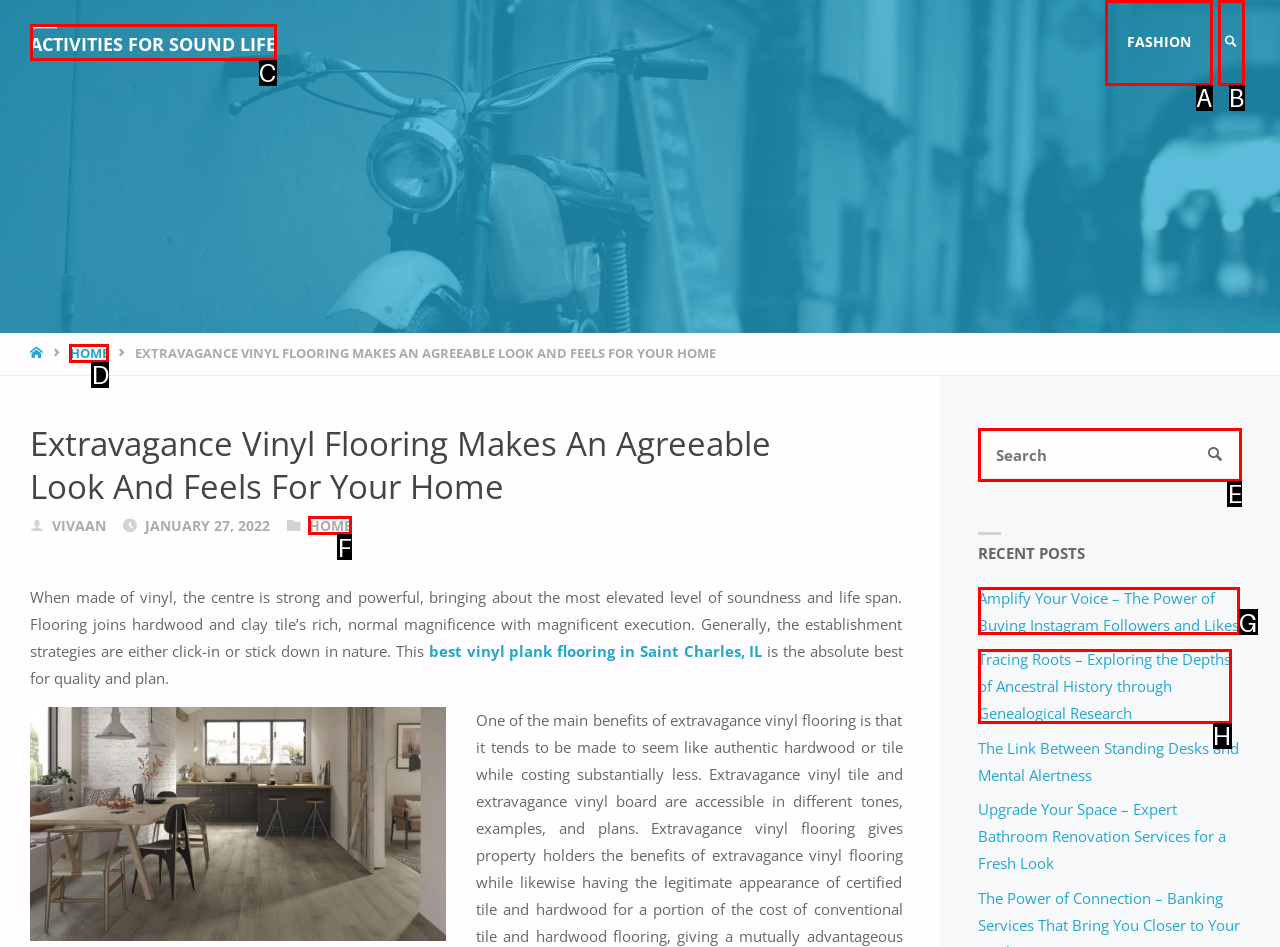Using the provided description: parent_node: Search for: name="s" placeholder="Search", select the HTML element that corresponds to it. Indicate your choice with the option's letter.

E